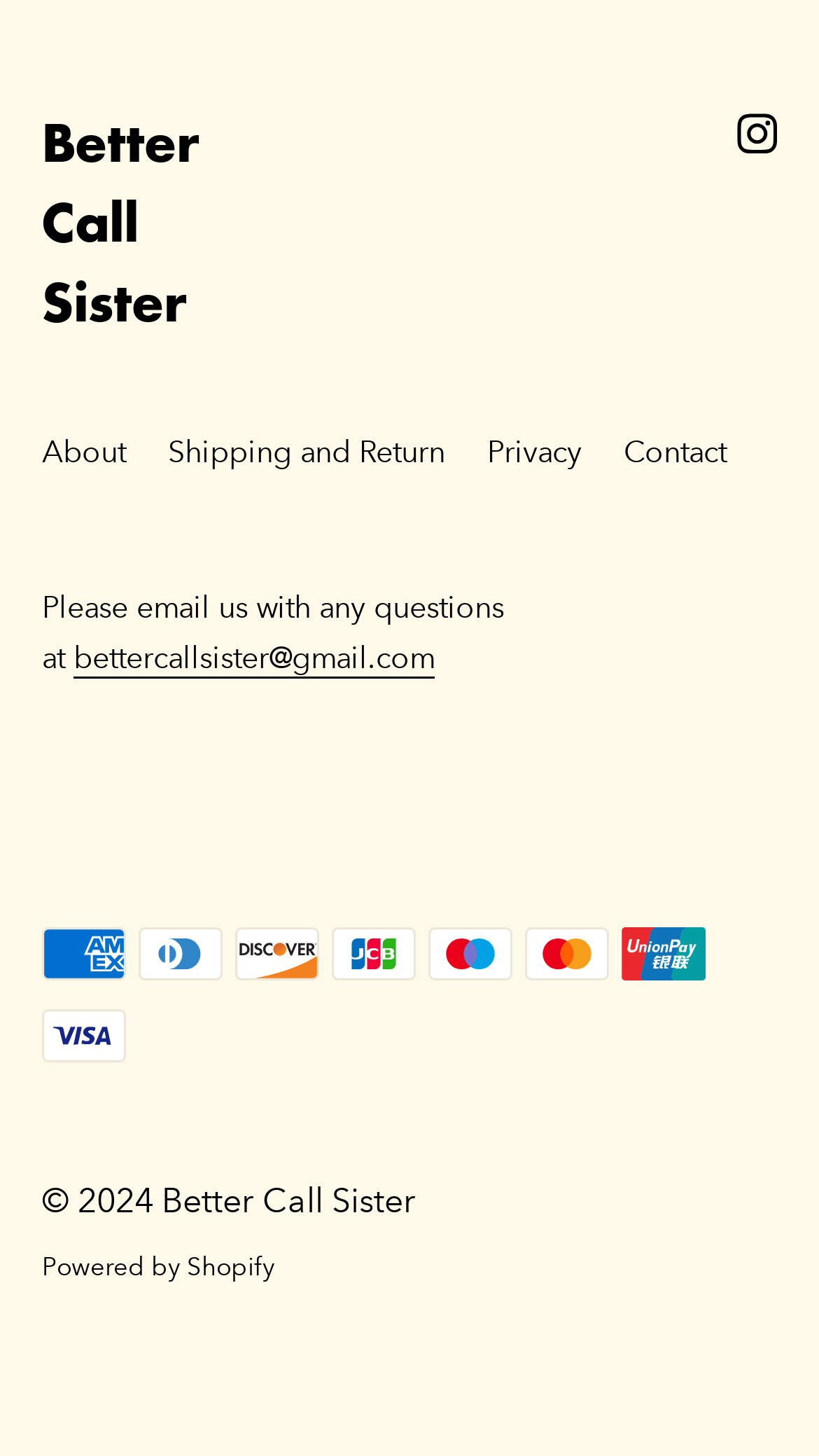What is the copyright year?
Please ensure your answer is as detailed and informative as possible.

The copyright year can be found at the bottom of the webpage, where it says '© 2024'.